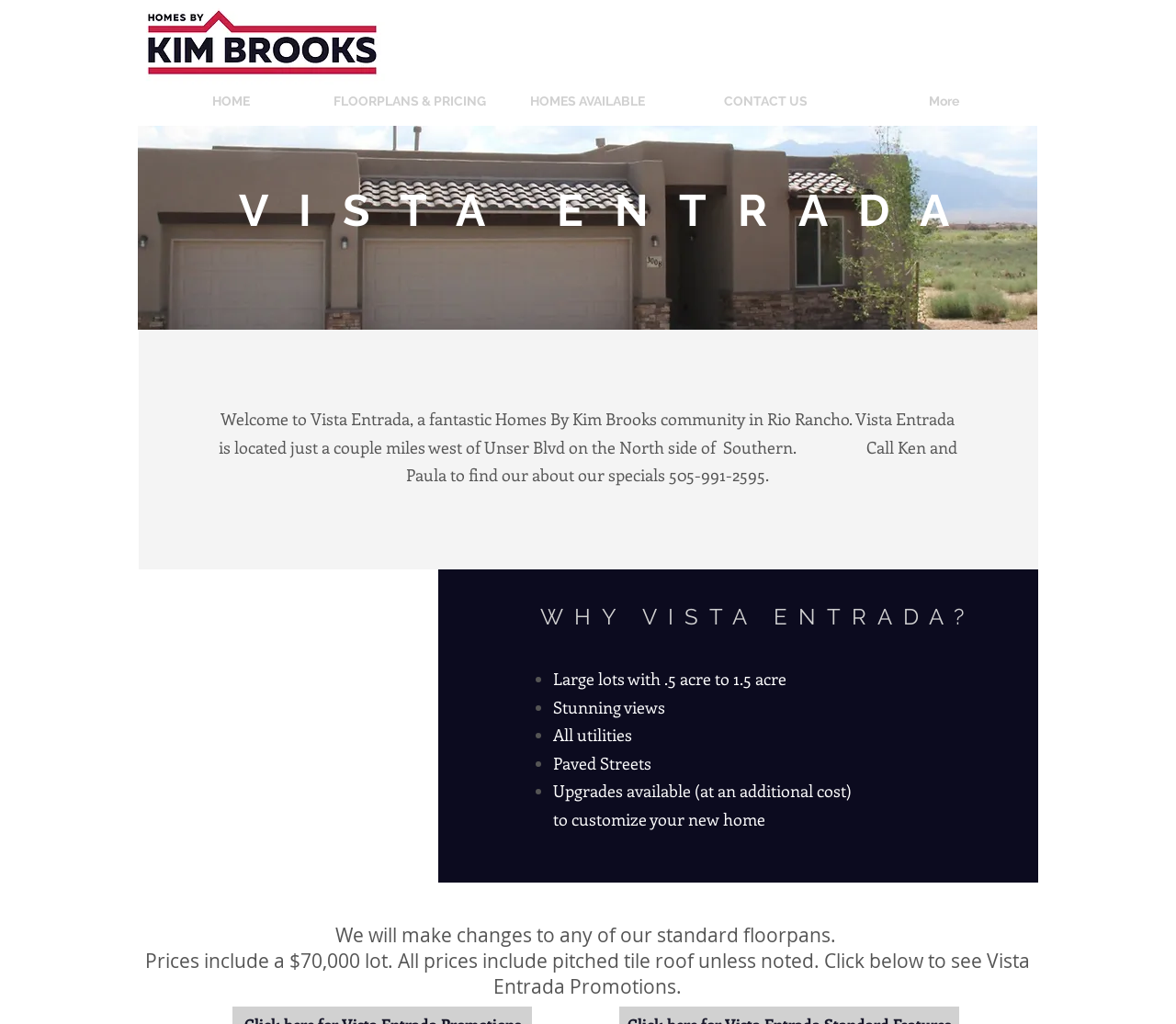Calculate the bounding box coordinates for the UI element based on the following description: "parent_node: WHY VISTA ENTRADA?". Ensure the coordinates are four float numbers between 0 and 1, i.e., [left, top, right, bottom].

[0.117, 0.556, 0.392, 0.858]